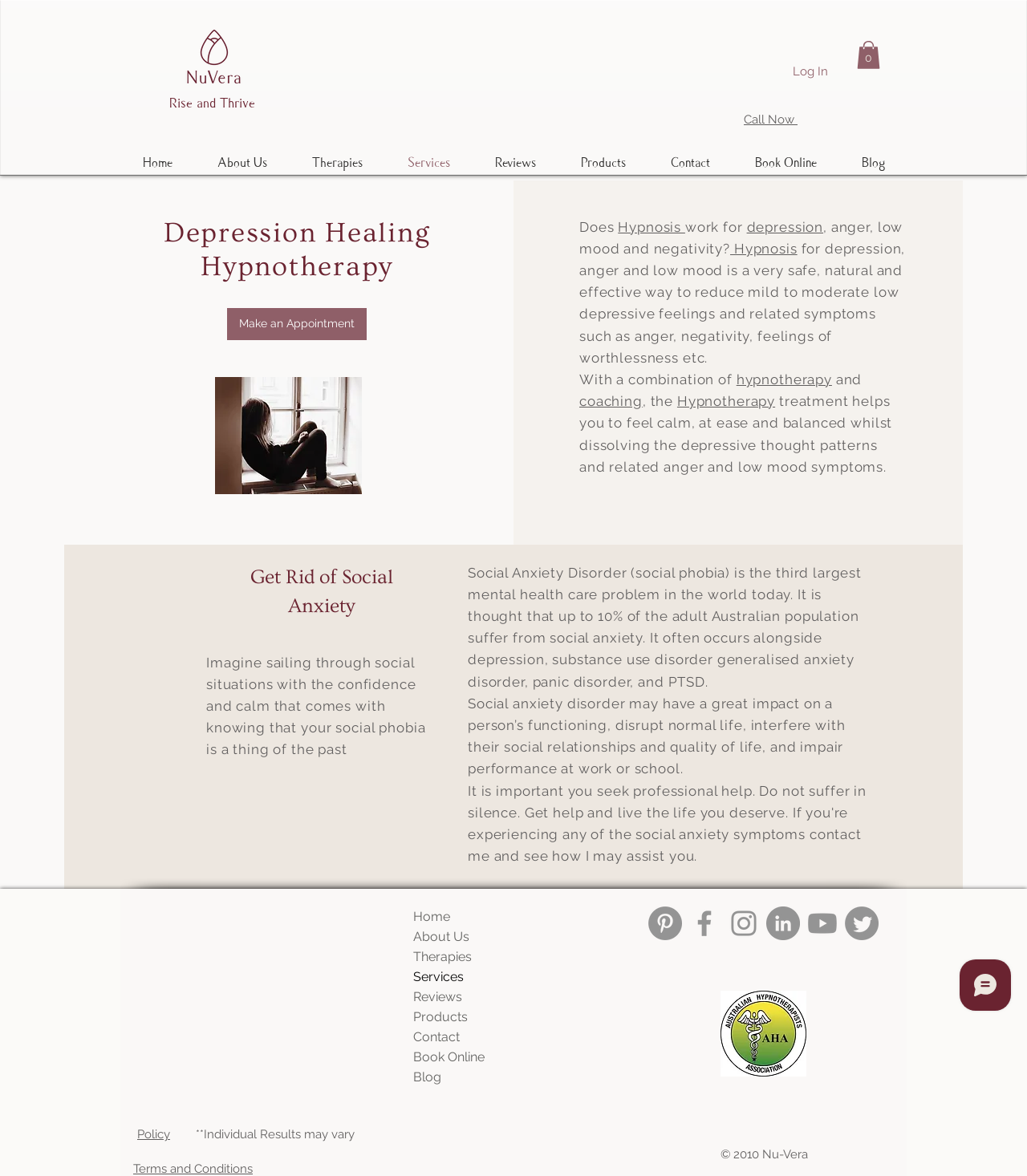What is the purpose of hypnotherapy for depression?
Provide an in-depth answer to the question, covering all aspects.

According to the webpage, hypnotherapy for depression is a very safe, natural, and effective way to reduce mild to moderate low depressive feelings and related symptoms such as anger, negativity, feelings of worthlessness, etc. This suggests that the purpose of hypnotherapy for depression is to reduce depressive feelings and alleviate related symptoms.